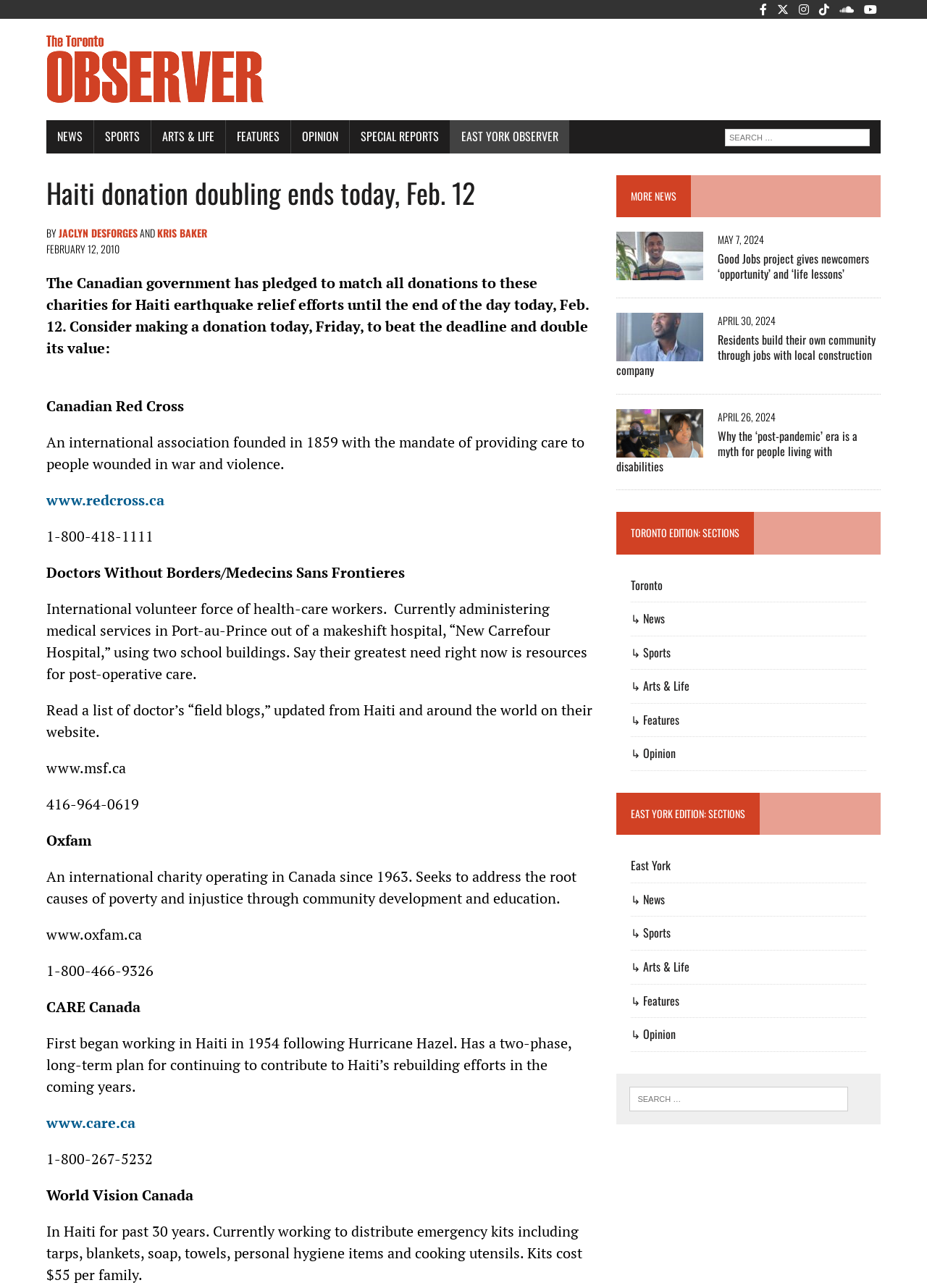Could you determine the bounding box coordinates of the clickable element to complete the instruction: "Donate to Canadian Red Cross"? Provide the coordinates as four float numbers between 0 and 1, i.e., [left, top, right, bottom].

[0.05, 0.38, 0.177, 0.396]